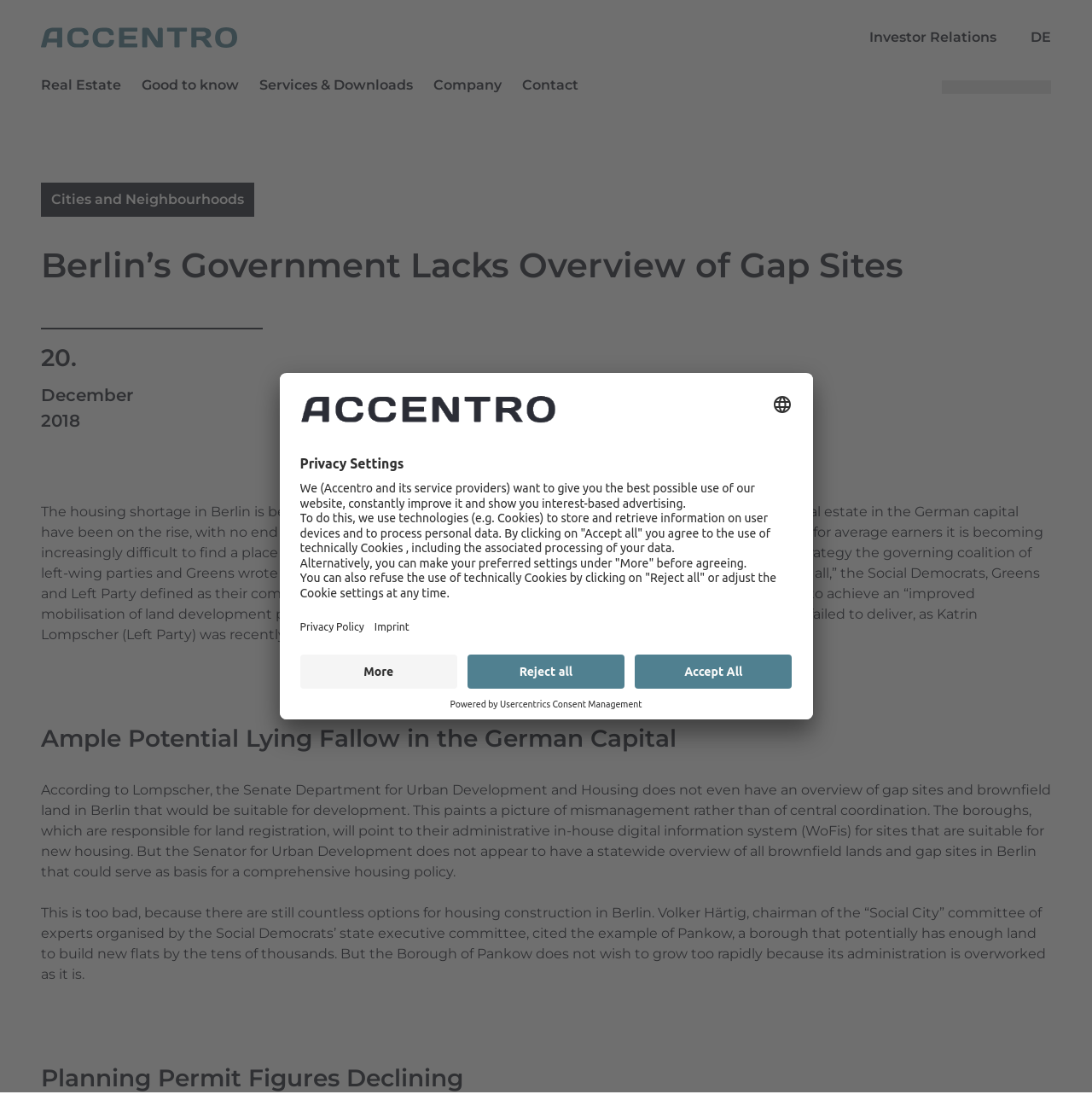Determine the bounding box coordinates of the region to click in order to accomplish the following instruction: "Click on Investor Relations". Provide the coordinates as four float numbers between 0 and 1, specifically [left, top, right, bottom].

[0.796, 0.025, 0.912, 0.045]